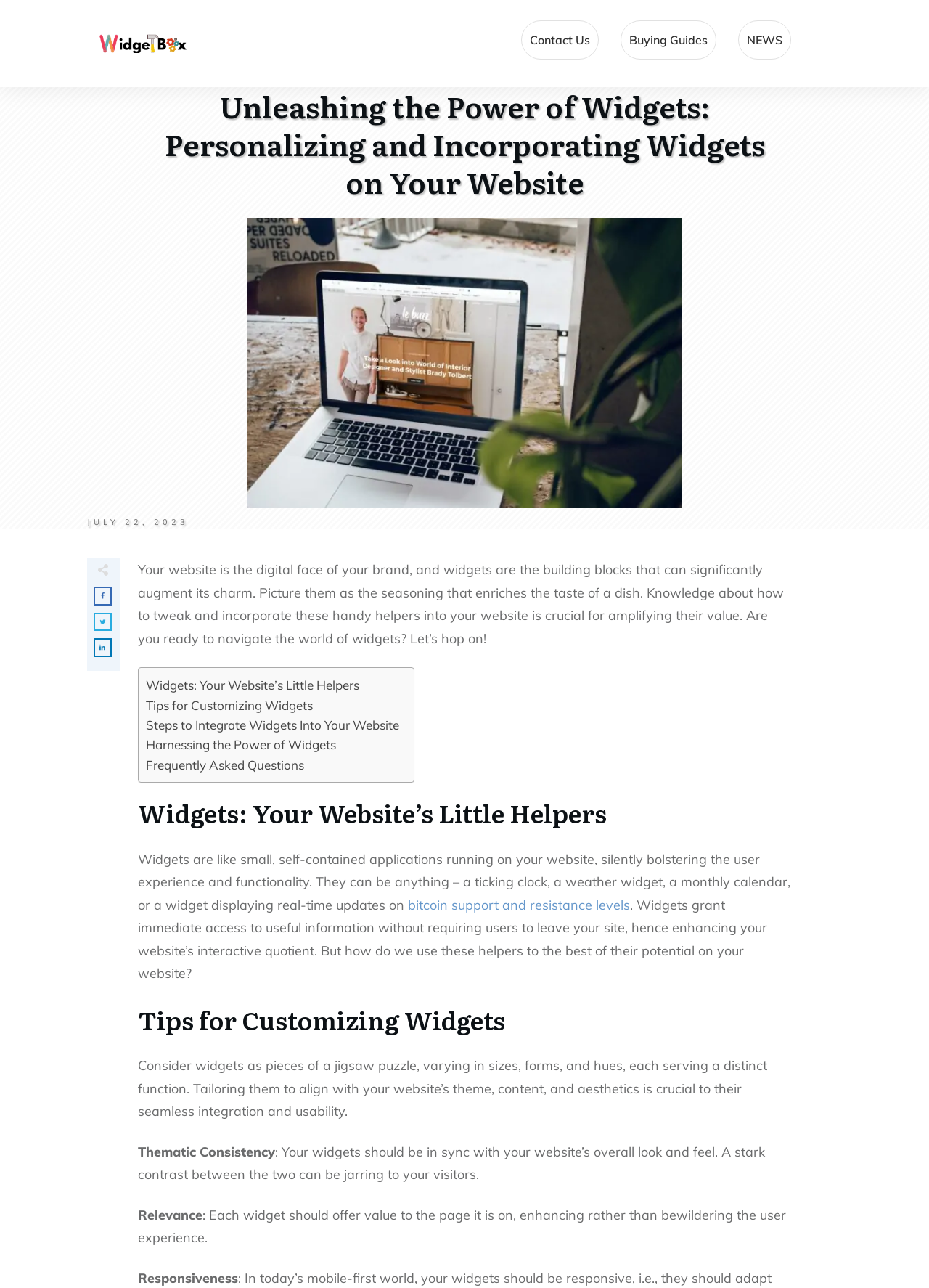Find the bounding box coordinates of the clickable area required to complete the following action: "Click the 'Marketing' button".

None